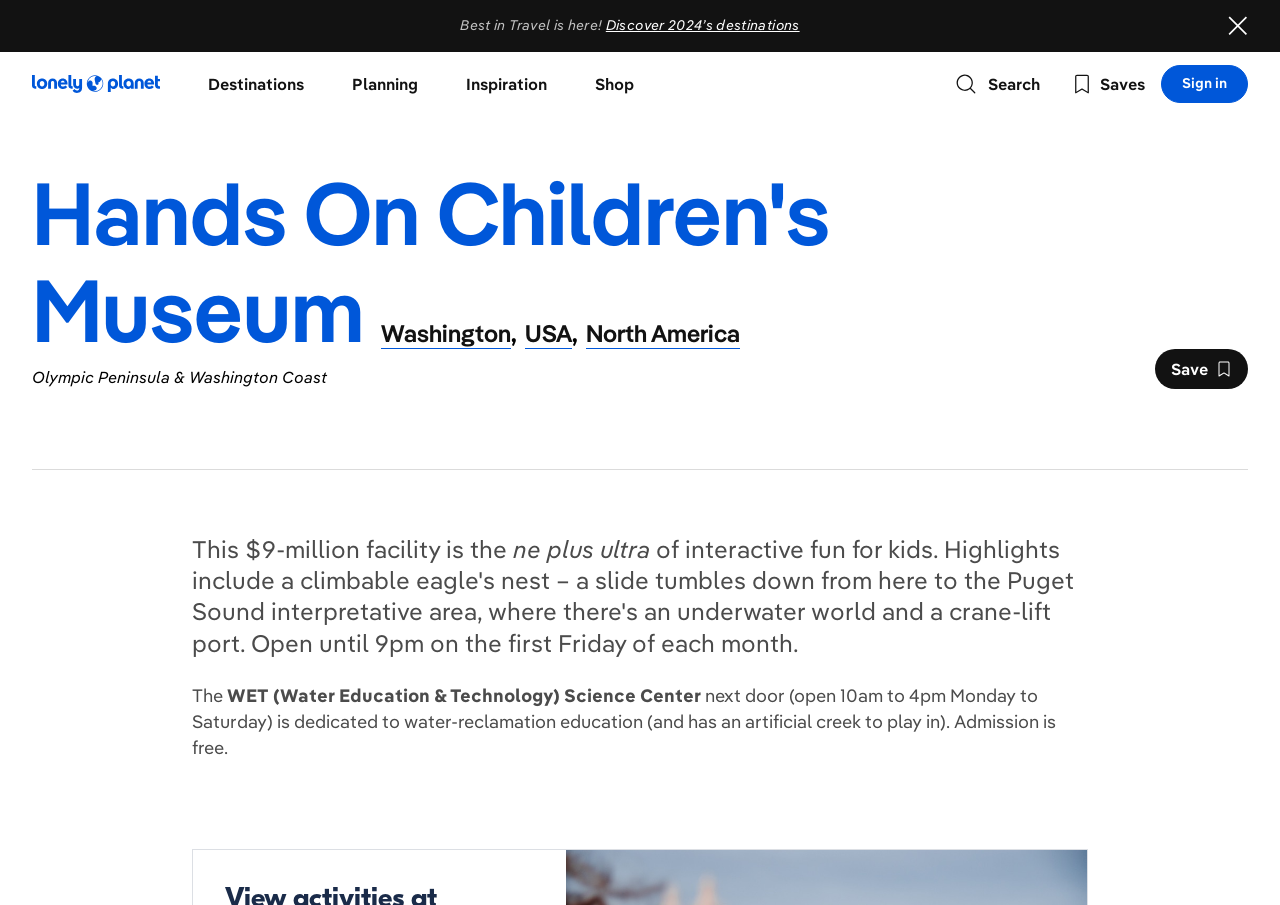What time does the WET Science Center open? Look at the image and give a one-word or short phrase answer.

10am